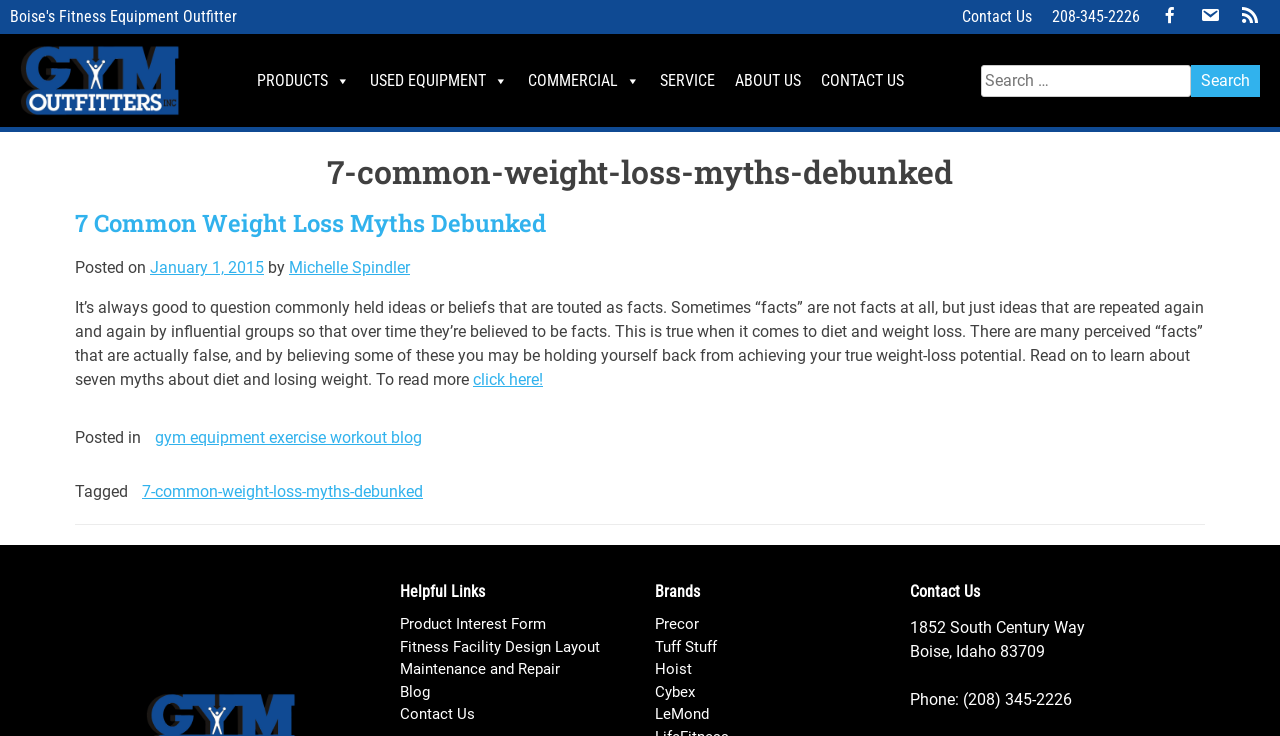Kindly determine the bounding box coordinates of the area that needs to be clicked to fulfill this instruction: "Read the article about 7 common weight loss myths debunked".

[0.059, 0.286, 0.941, 0.321]